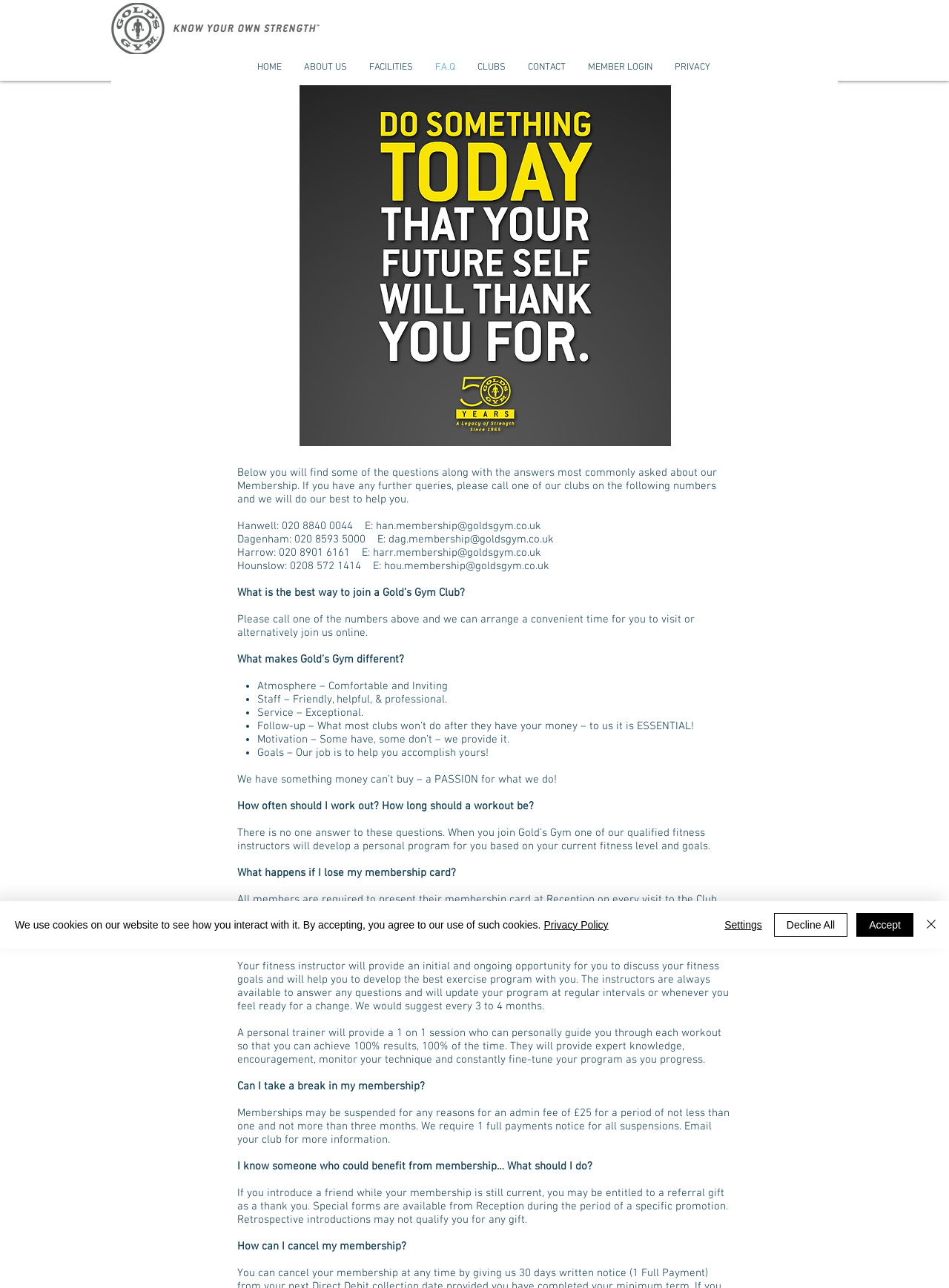Analyze and describe the webpage in a detailed narrative.

The webpage is a FAQ page for Gold's Gym UK. At the top, there is a navigation bar with links to different sections of the website, including "HOME", "ABOUT US", "FACILITIES", "F.A.Q", "CLUBS", "CONTACT", "MEMBER LOGIN", and "PRIVACY". 

Below the navigation bar, there is a brief introduction to the FAQ section, explaining that it contains answers to commonly asked questions about membership. 

The page is then divided into several sections, each addressing a specific question. The questions are displayed in bold font, and the answers are provided in regular font below each question. The sections are organized in a vertical layout, with each section positioned below the previous one.

The first section answers the question "What is the best way to join a Gold's Gym Club?" and provides contact information for different clubs. The second section answers the question "What makes Gold's Gym different?" and lists several factors, including atmosphere, staff, service, follow-up, motivation, and goals. 

The subsequent sections answer various questions about working out, membership cards, fitness instructors, personal trainers, taking a break in membership, referring friends, and canceling membership. 

At the bottom of the page, there is a cookie policy alert that informs users about the use of cookies on the website. The alert includes links to the privacy policy and buttons to accept, decline, or adjust cookie settings.